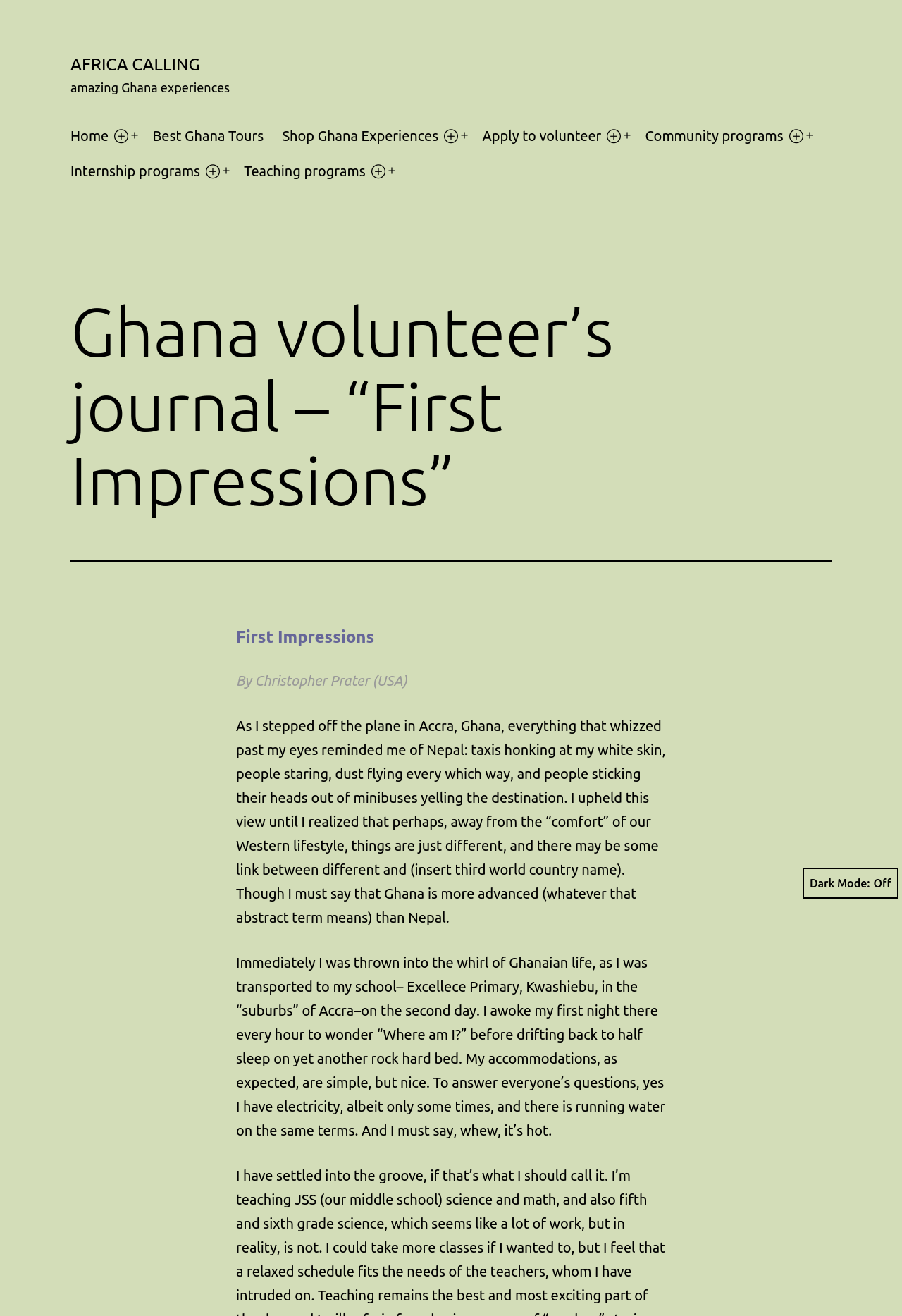Does the author have electricity in their accommodations?
Kindly offer a detailed explanation using the data available in the image.

The author mentions 'To answer everyone’s questions, yes I have electricity, albeit only some times...' which indicates that the author has electricity in their accommodations, but not always.